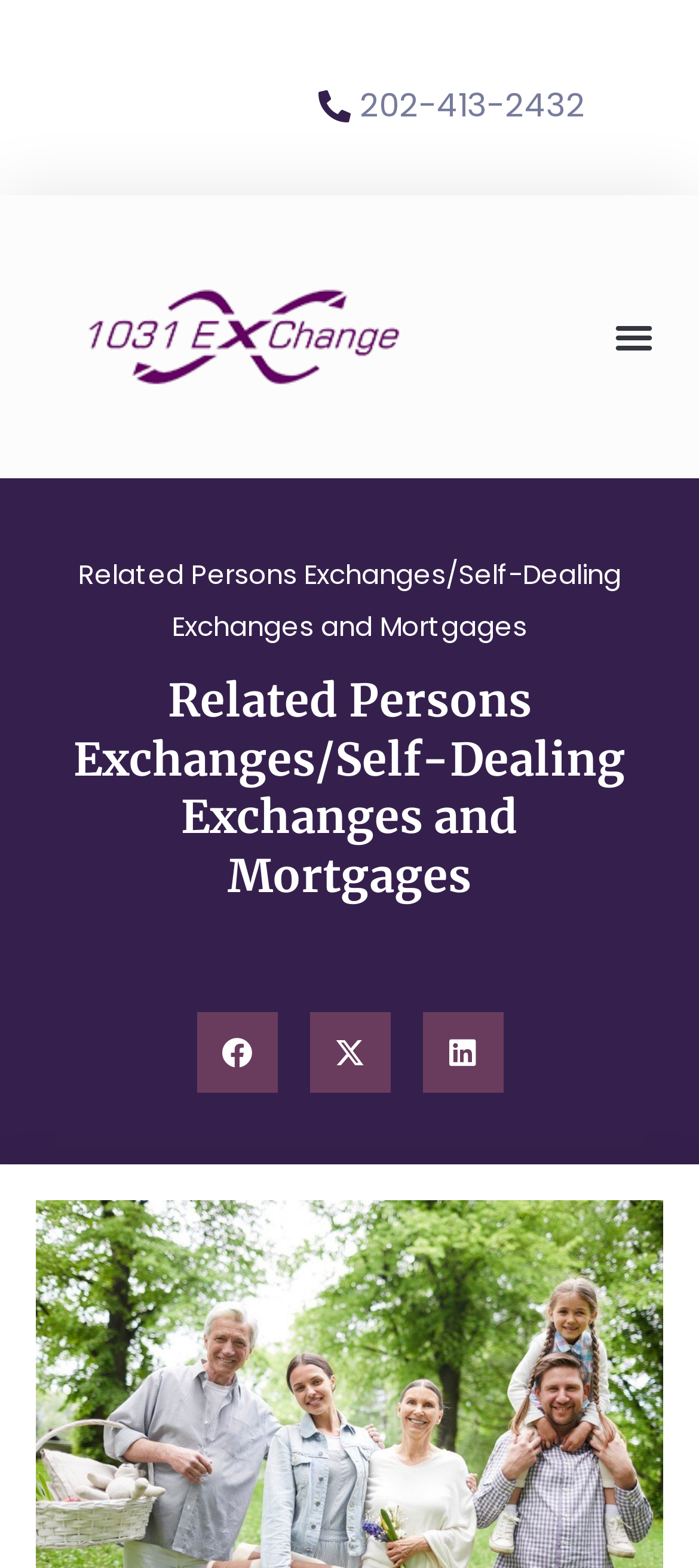Is the menu toggle button expanded?
Please provide a comprehensive answer based on the information in the image.

I found the menu toggle button by looking at the button element with the text 'Menu Toggle' and saw that its 'expanded' property is set to 'False', indicating that it is not expanded.